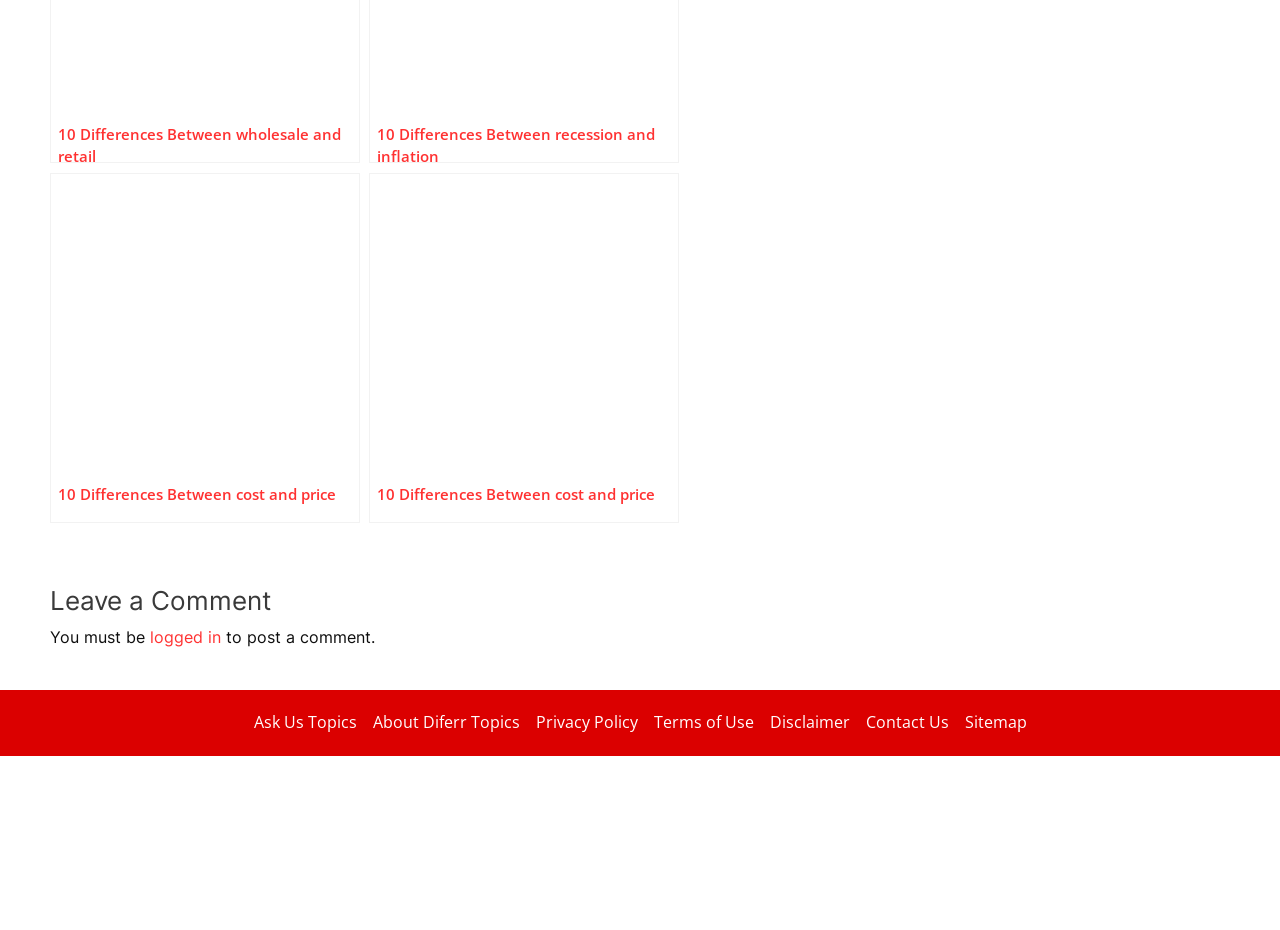How many links are in the site navigation?
Please provide a comprehensive answer based on the details in the screenshot.

I counted the number of links under the 'Site Navigation' section, which are 'Ask Us Topics', 'About Diferr Topics', 'Privacy Policy', 'Terms of Use', 'Disclaimer', 'Contact Us', and 'Sitemap'.